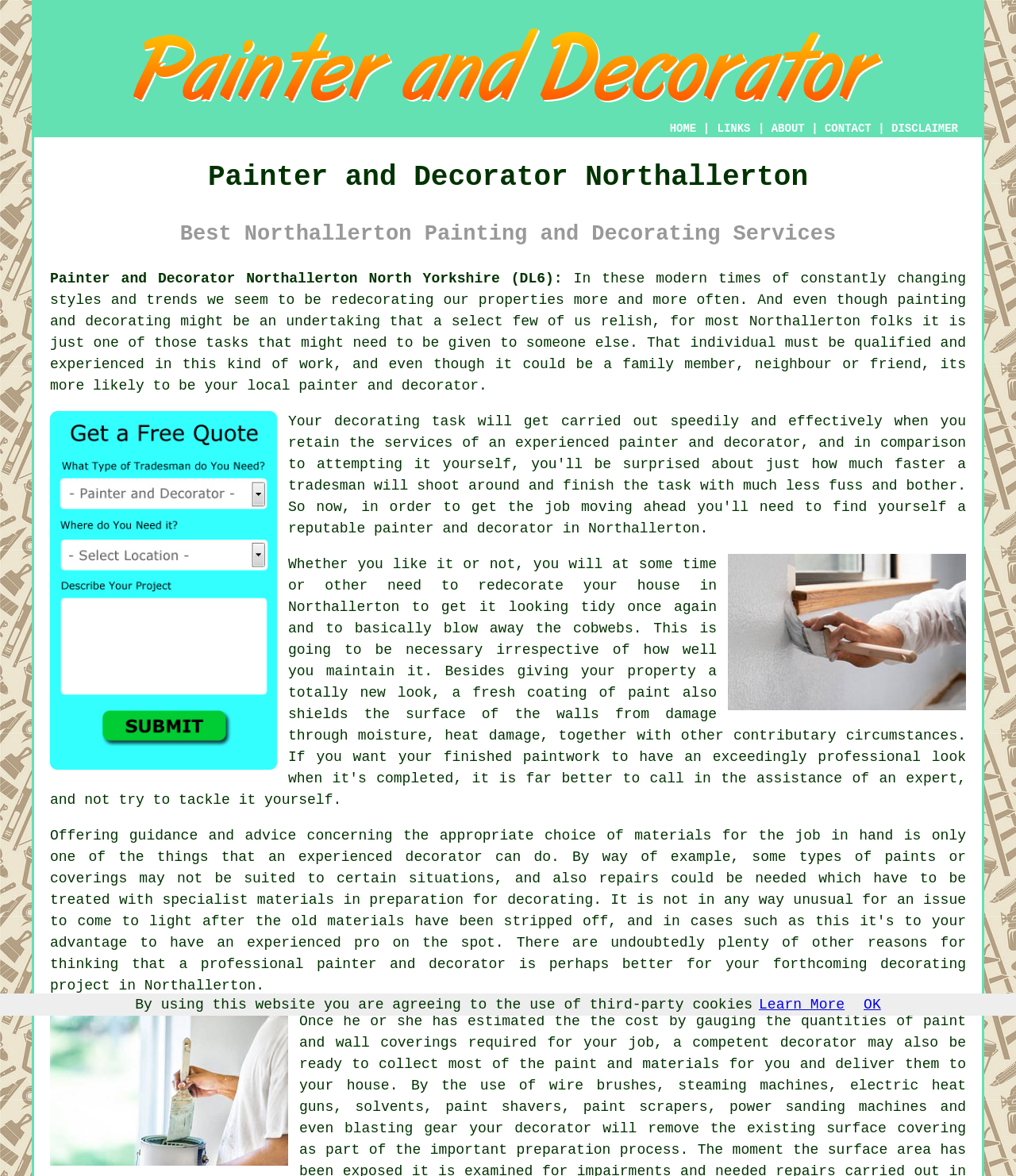Locate the bounding box coordinates of the area that needs to be clicked to fulfill the following instruction: "Click the Learn More link". The coordinates should be in the format of four float numbers between 0 and 1, namely [left, top, right, bottom].

[0.747, 0.848, 0.831, 0.861]